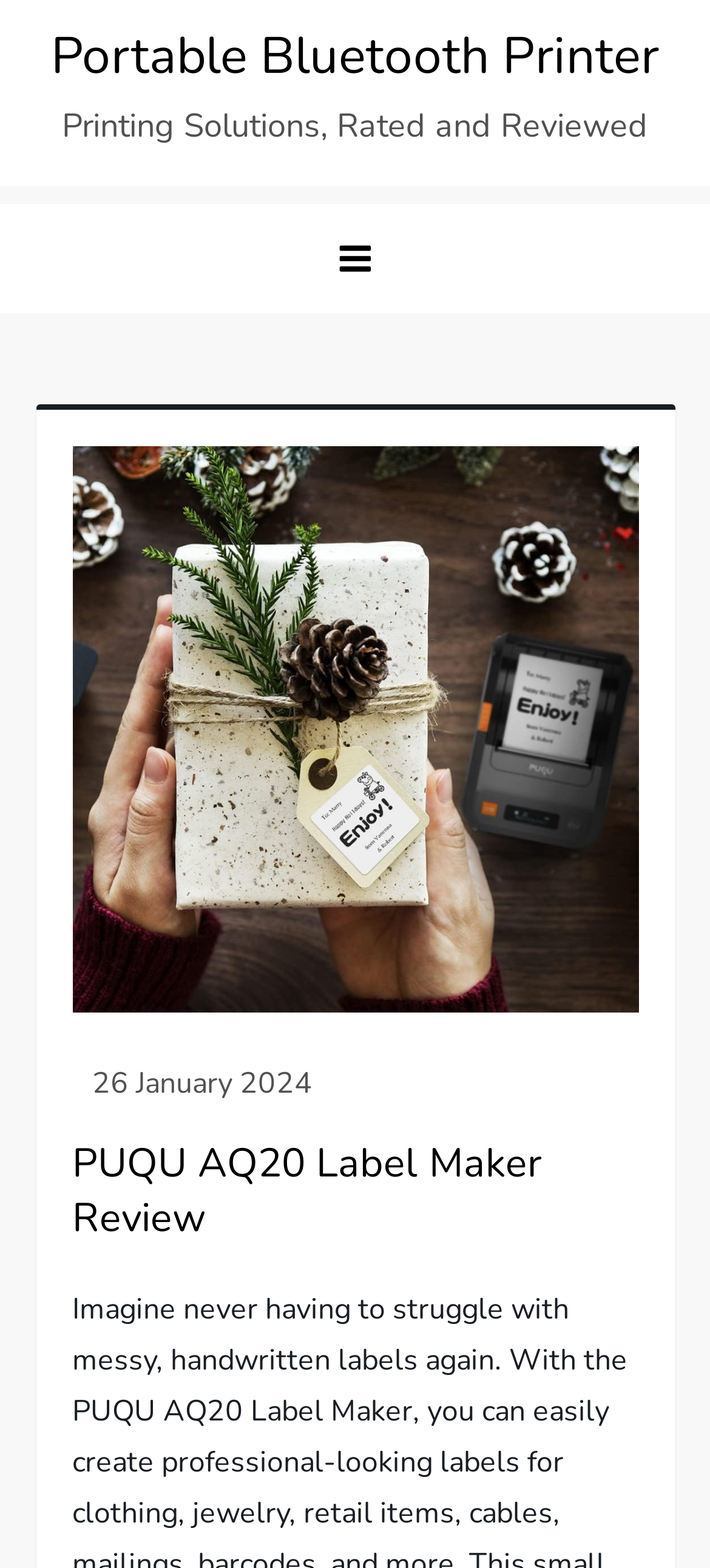What is the date of the review?
We need a detailed and meticulous answer to the question.

I found the date of the review by looking at the link '26 January 2024' which is a child element of the button 'menu' and has a time element as its child, indicating that it represents a date.